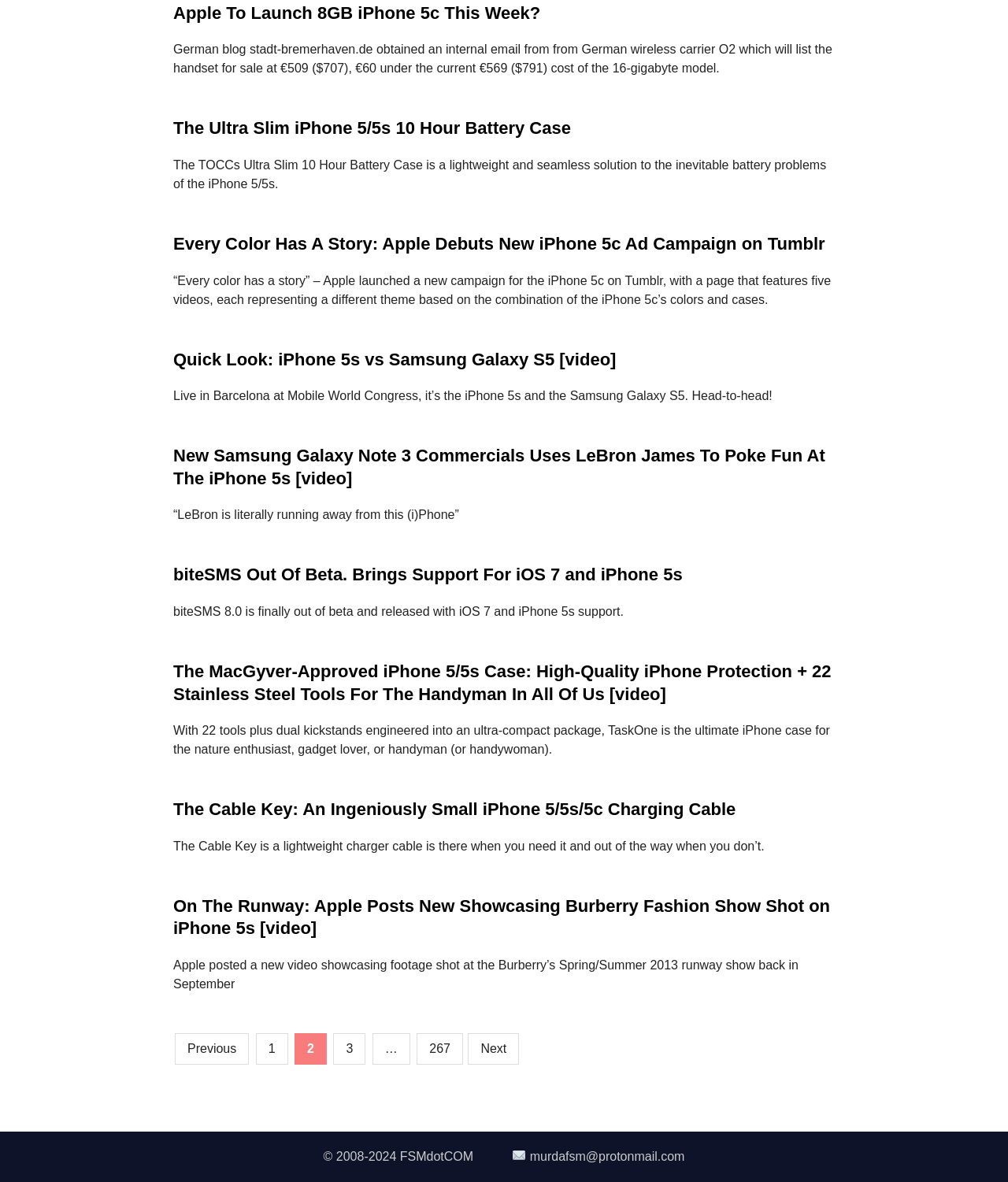Please identify the bounding box coordinates of the element that needs to be clicked to perform the following instruction: "Read the article 'The Ultra Slim iPhone 5/5s 10 Hour Battery Case'".

[0.172, 0.134, 0.82, 0.161]